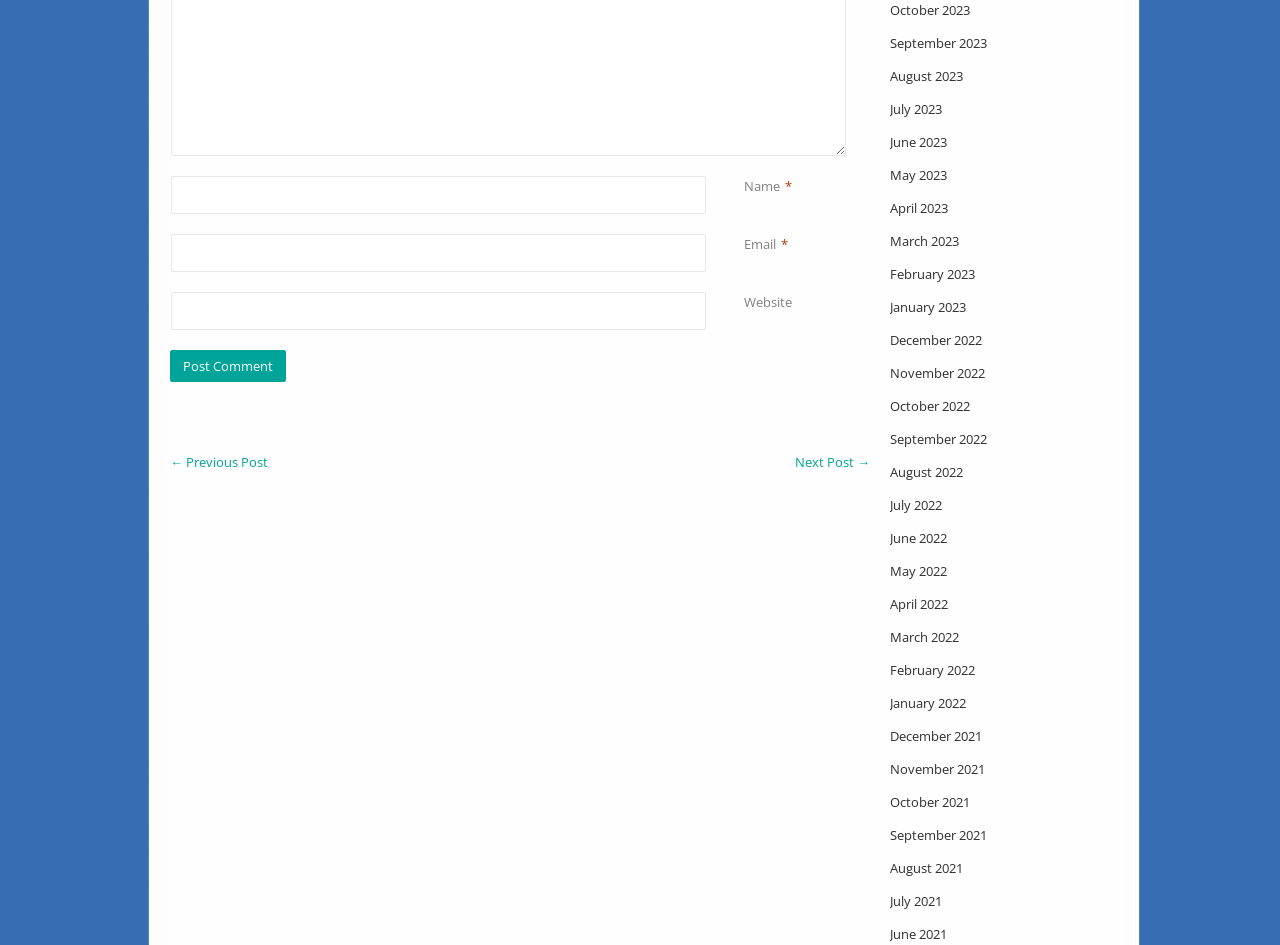Please provide the bounding box coordinates for the element that needs to be clicked to perform the following instruction: "Enter your name". The coordinates should be given as four float numbers between 0 and 1, i.e., [left, top, right, bottom].

[0.134, 0.186, 0.552, 0.226]